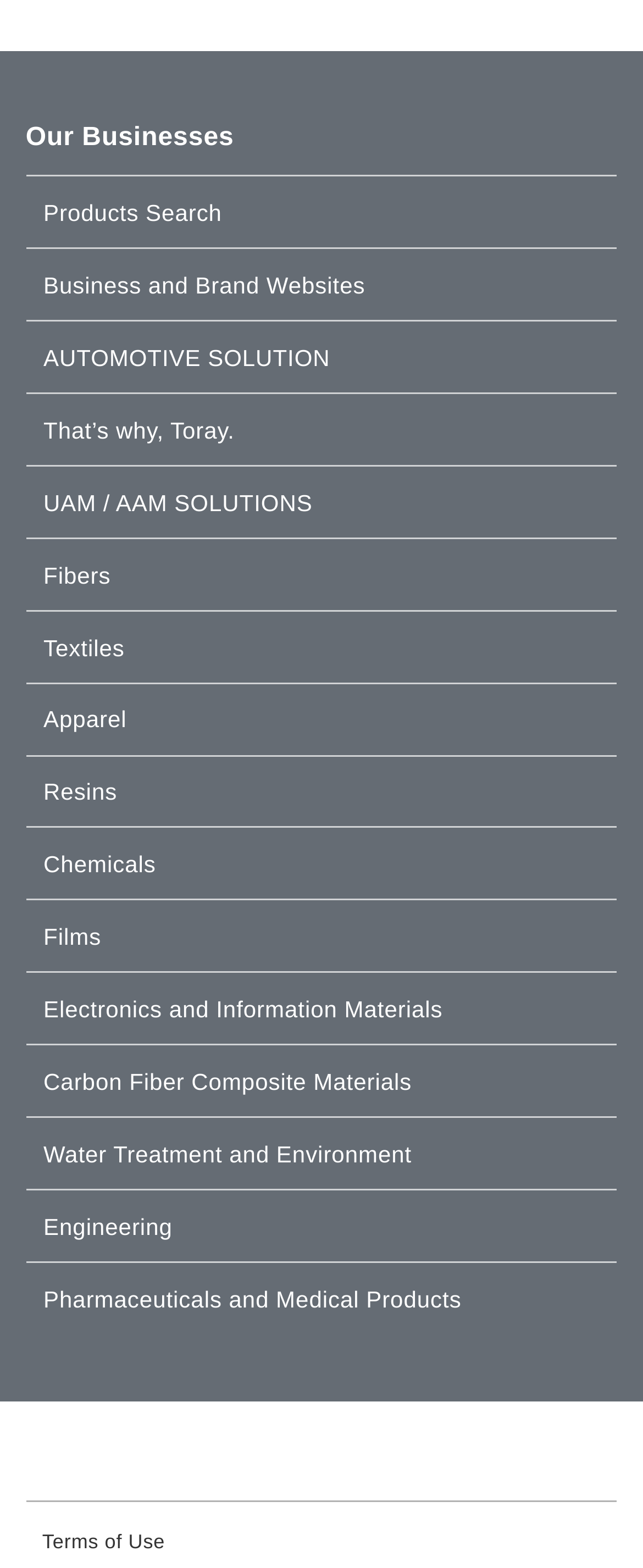Identify the bounding box coordinates of the section that should be clicked to achieve the task described: "Click on 'Our Businesses'".

[0.04, 0.079, 0.364, 0.097]